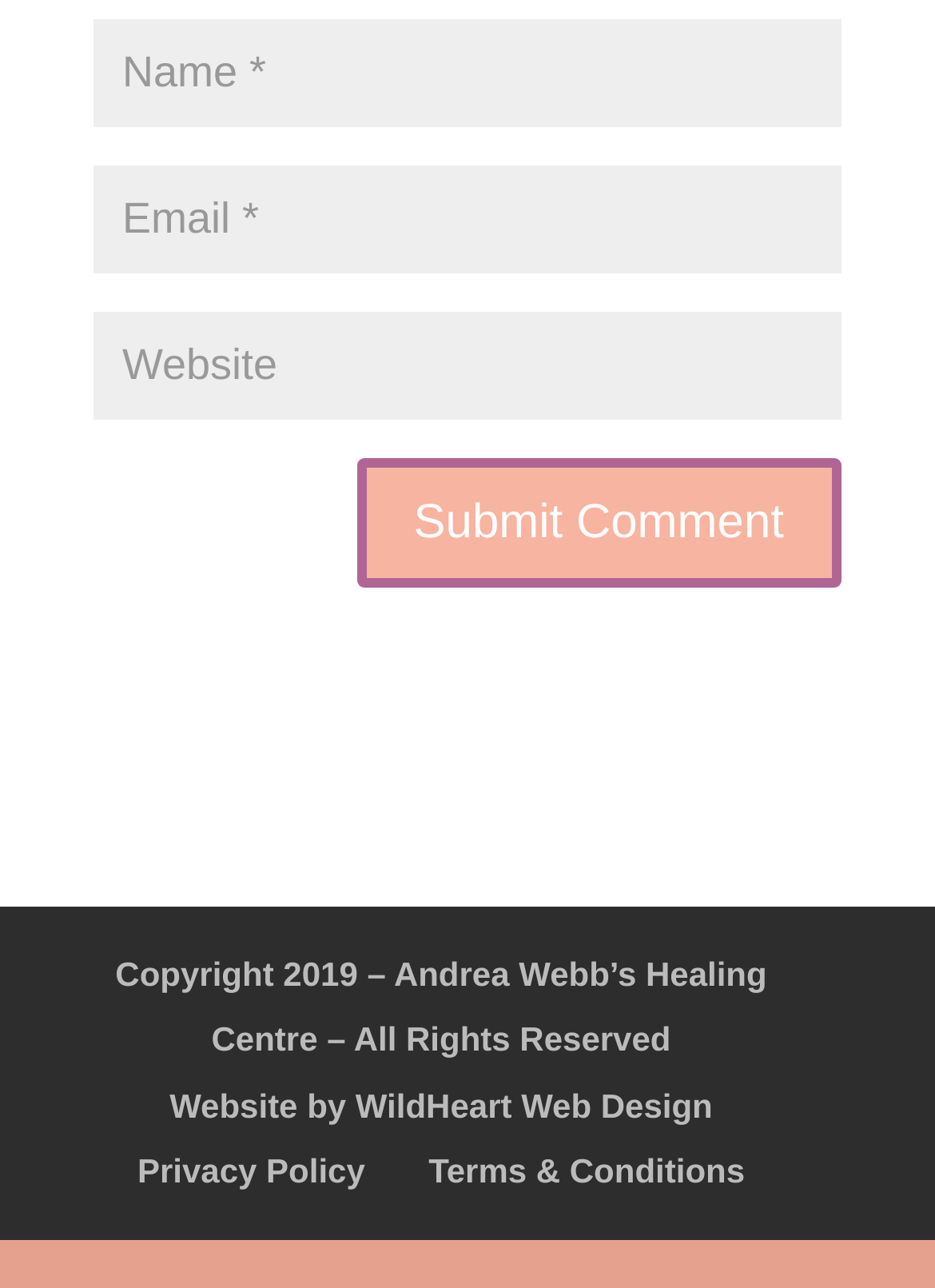Given the description "input value="Name *" name="author"", provide the bounding box coordinates of the corresponding UI element.

[0.1, 0.015, 0.9, 0.099]